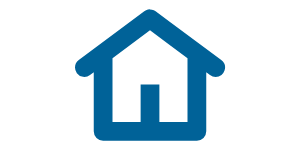What does the house icon represent?
Use the screenshot to answer the question with a single word or phrase.

Home or main navigation link